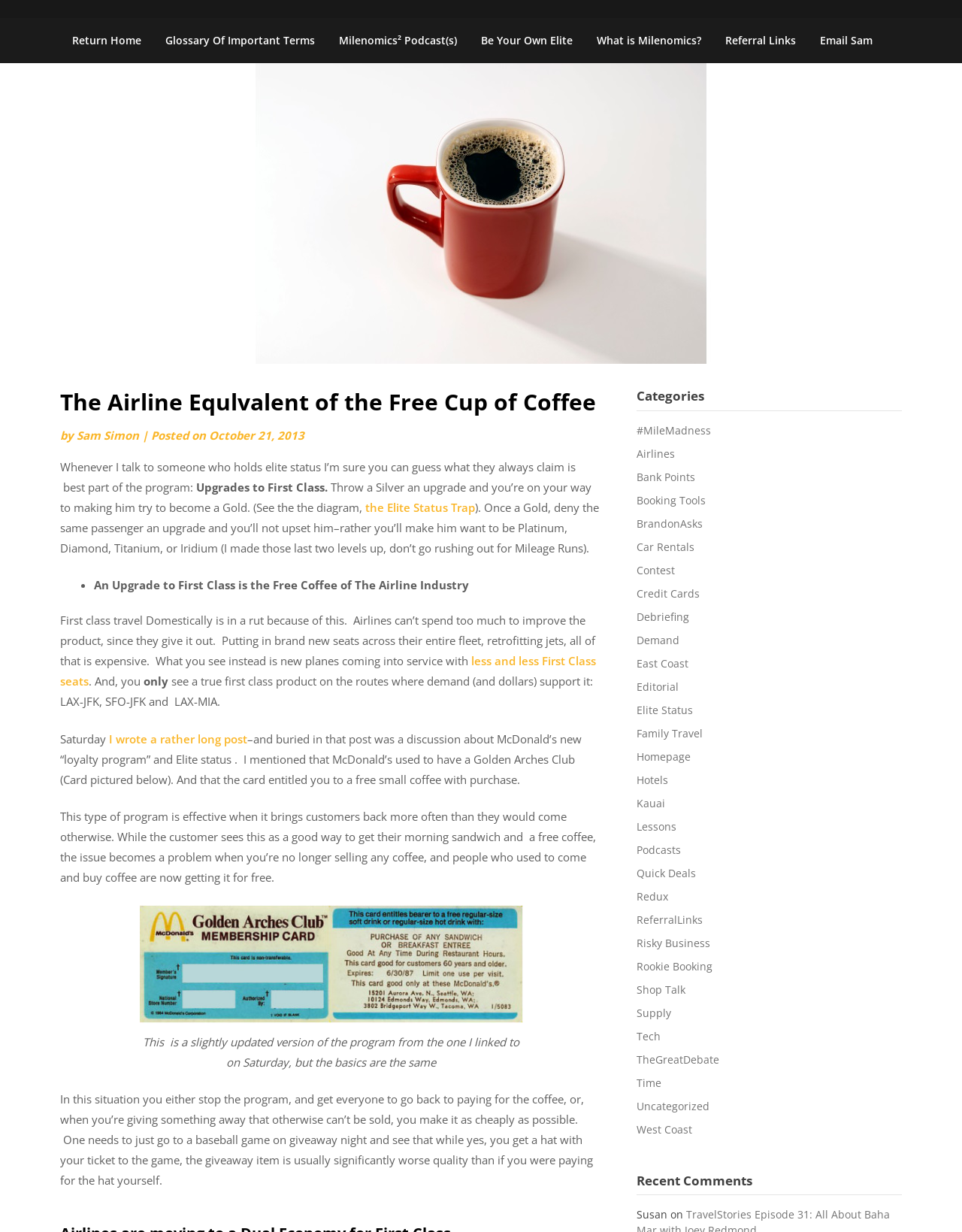Select the bounding box coordinates of the element I need to click to carry out the following instruction: "Check the recent comment by 'Susan'".

[0.661, 0.98, 0.693, 0.992]